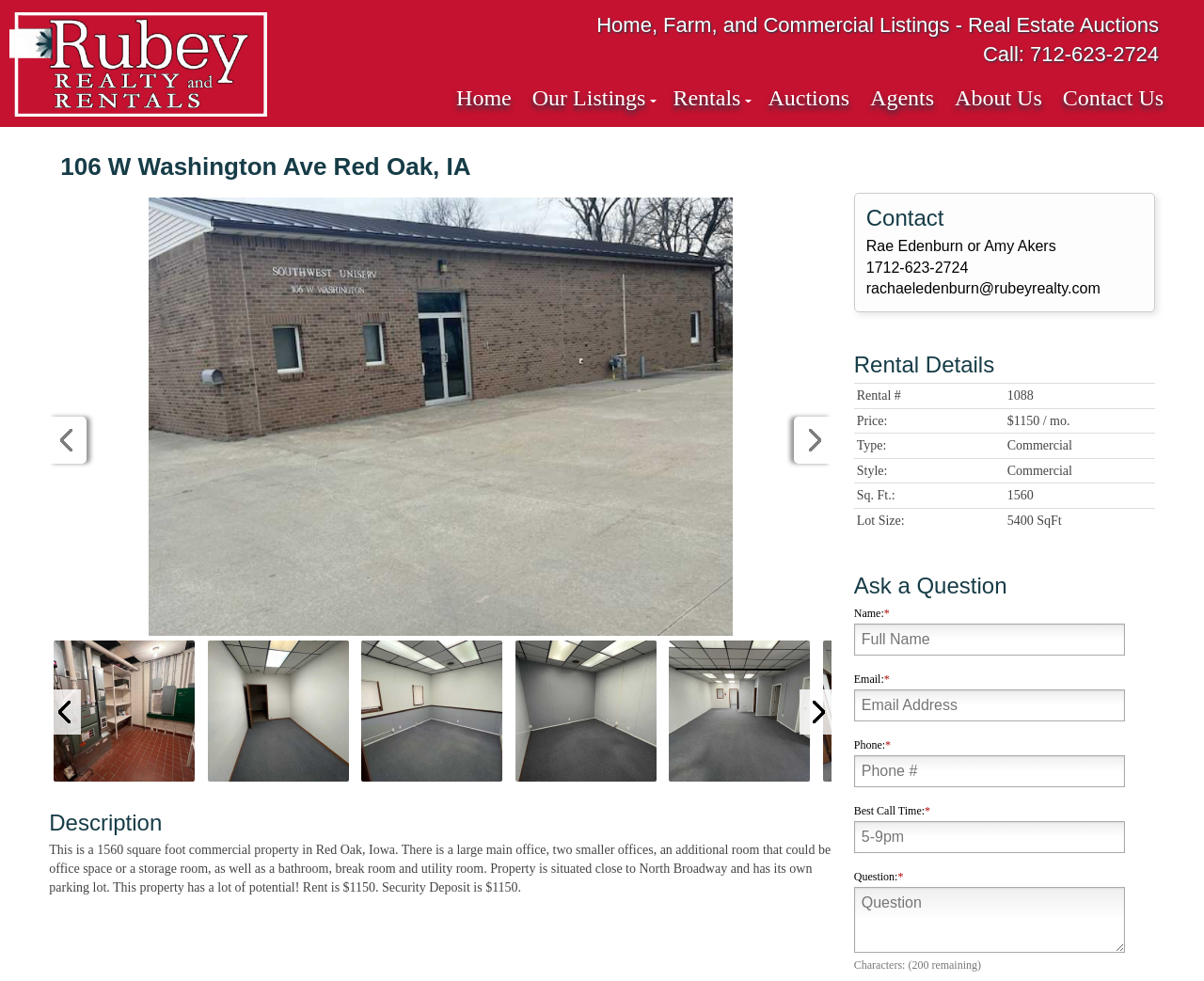Identify the bounding box for the UI element specified in this description: "title="Rubey Realty Services"". The coordinates must be four float numbers between 0 and 1, formatted as [left, top, right, bottom].

[0.008, 0.0, 0.227, 0.011]